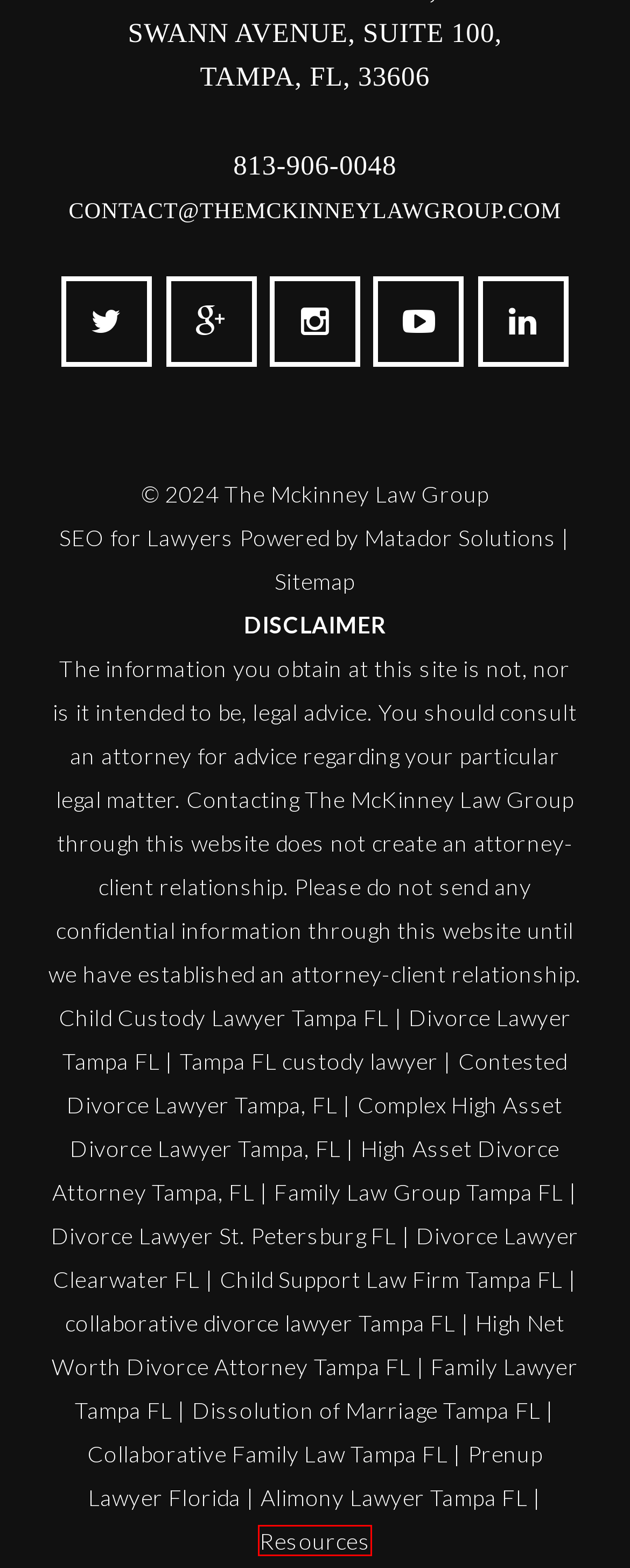You are given a screenshot depicting a webpage with a red bounding box around a UI element. Select the description that best corresponds to the new webpage after clicking the selected element. Here are the choices:
A. Contested Divorce Lawyer Tampa, FL - Divorce Lawyer Tampa FL
B. High Asset Divorce Attorney Tampa, FL - Divorce Lawyer Tampa FL
C. Family Law Group Tampa, FL - Divorce Lawyer Tampa FL
D. Resources - Divorce Lawyer Tampa FL
E. Florida Prenup Lawyer | Divorce Lawyer Tampa FL
F. Collaborative Family Law Tampa, FL | The McKinney Law Group
G. Divorce Lawyer St. Petersburg, FL | The McKinney Law Group
H. Child Custody Lawyer Tampa FL | The McKinney Law Group

D